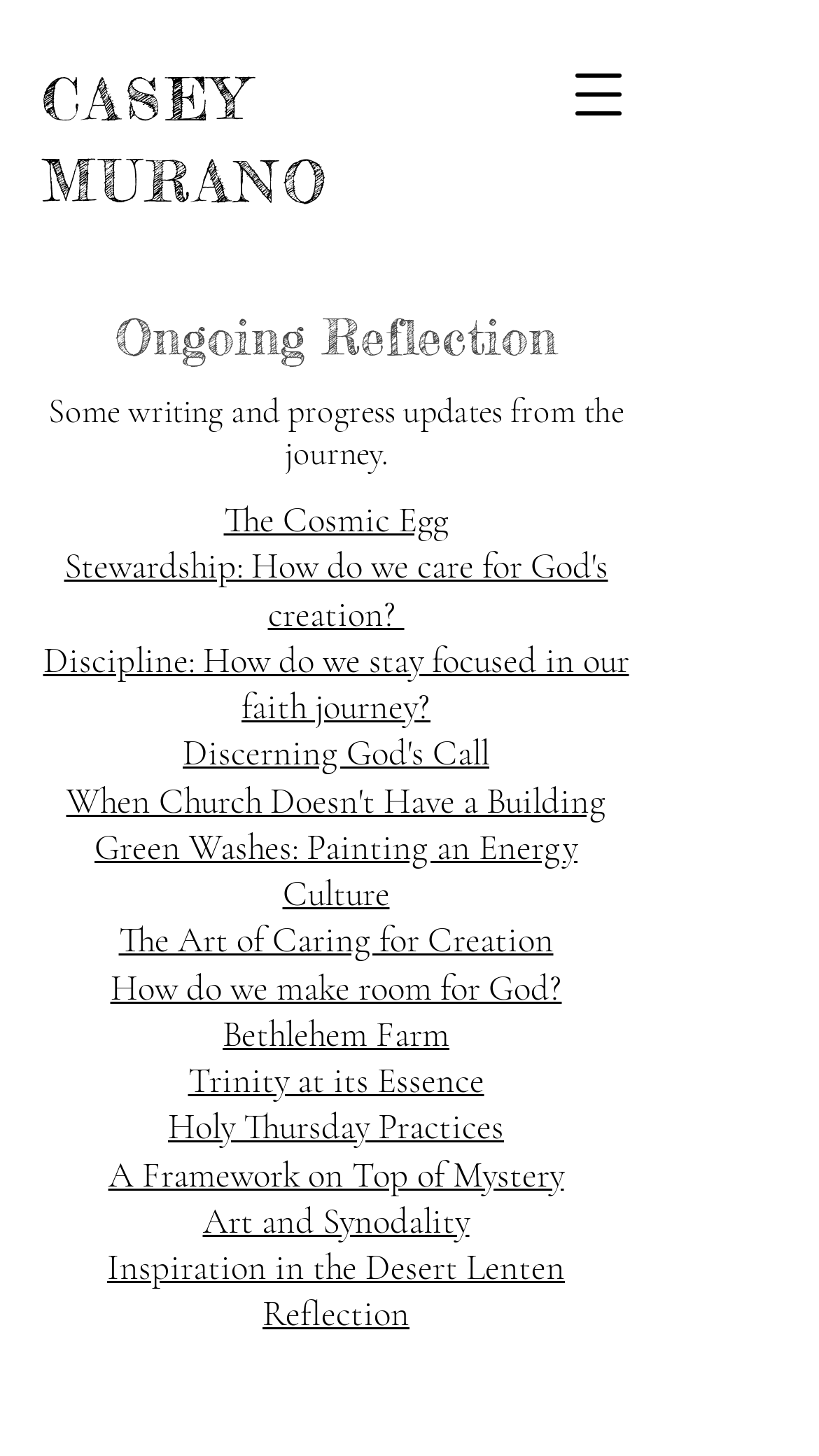Give a one-word or short-phrase answer to the following question: 
How many links are on the webpage?

15